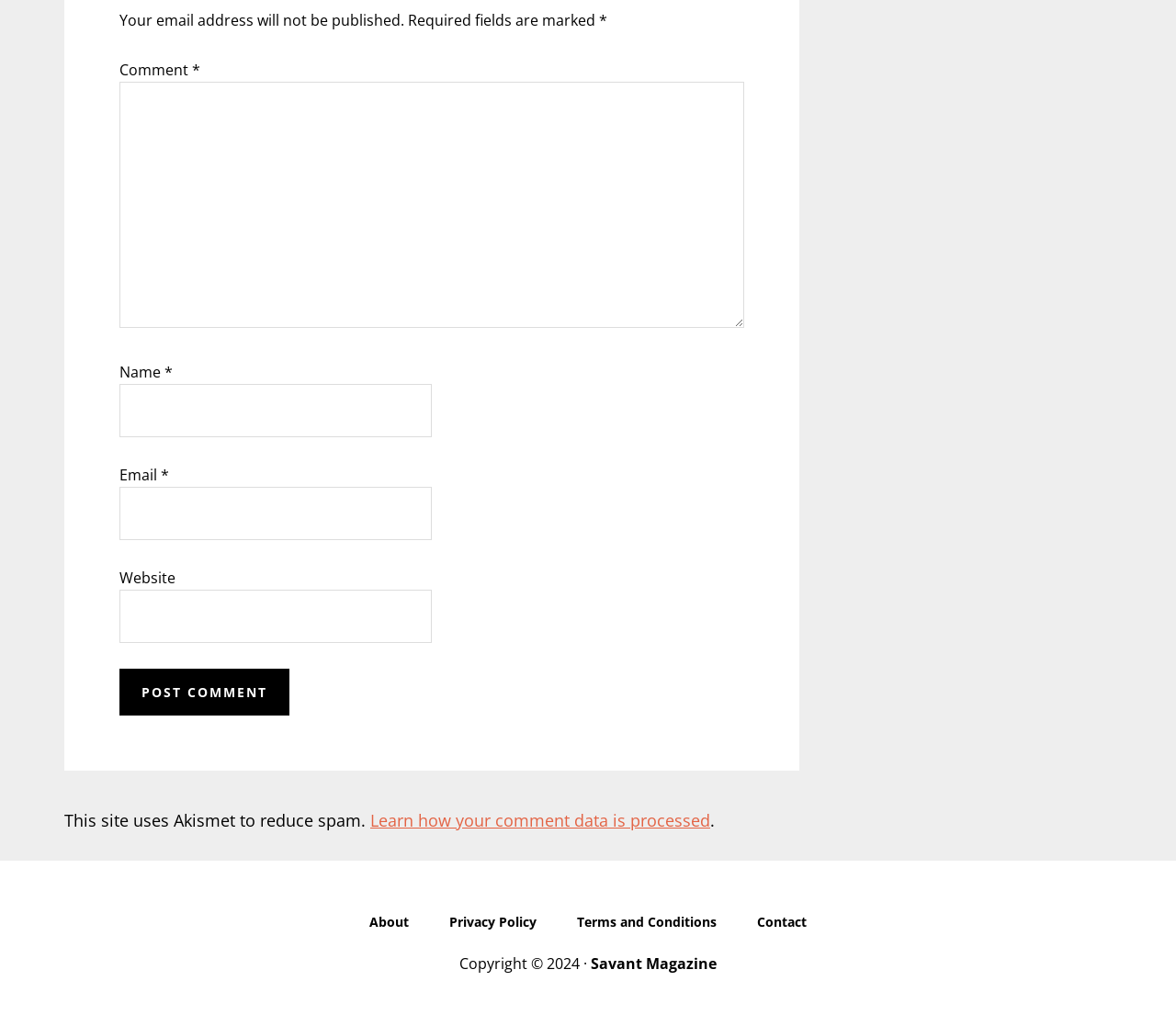Locate the bounding box coordinates of the clickable region to complete the following instruction: "Input your email."

[0.102, 0.474, 0.367, 0.526]